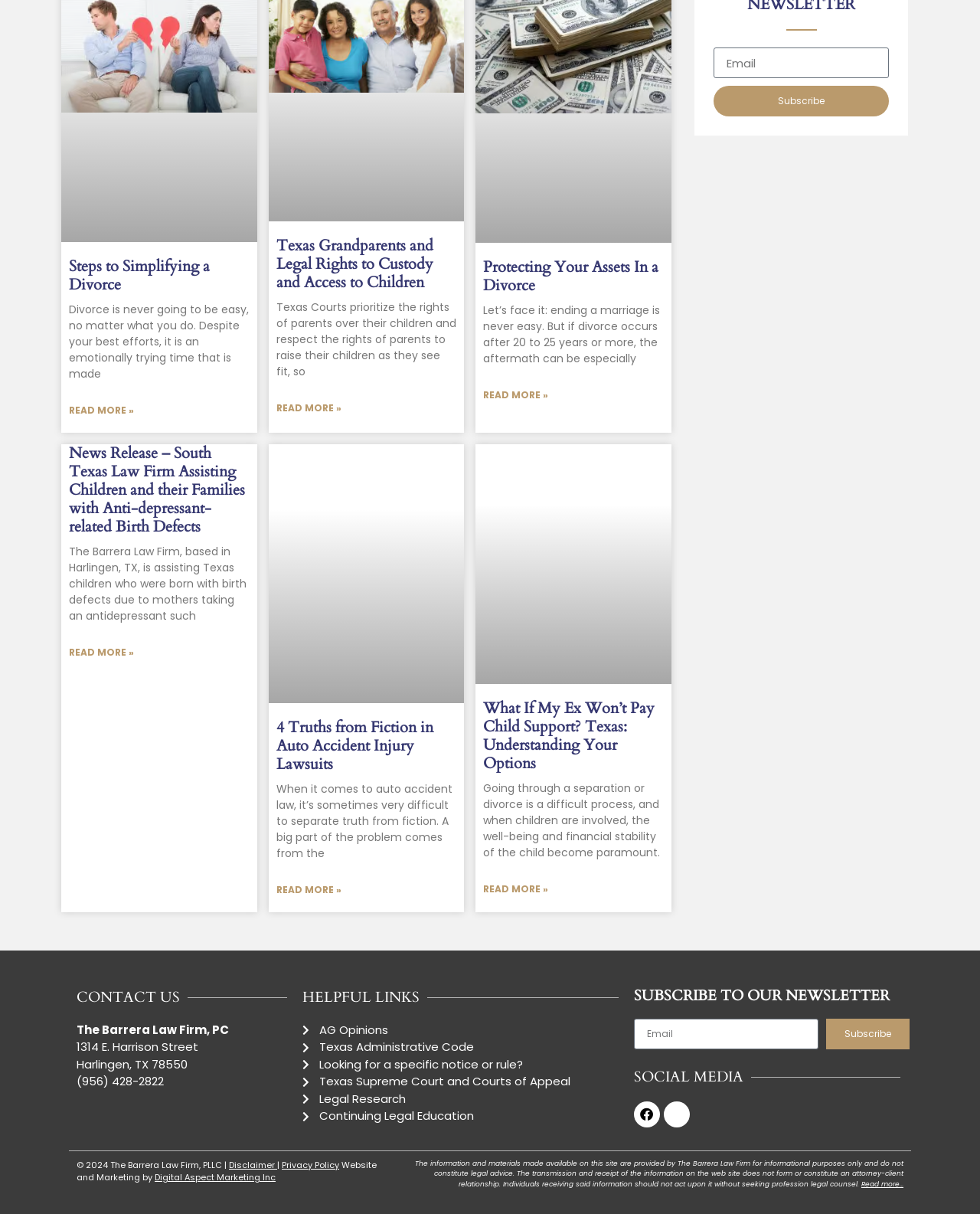Identify the bounding box of the HTML element described as: "Read More »".

[0.282, 0.331, 0.348, 0.342]